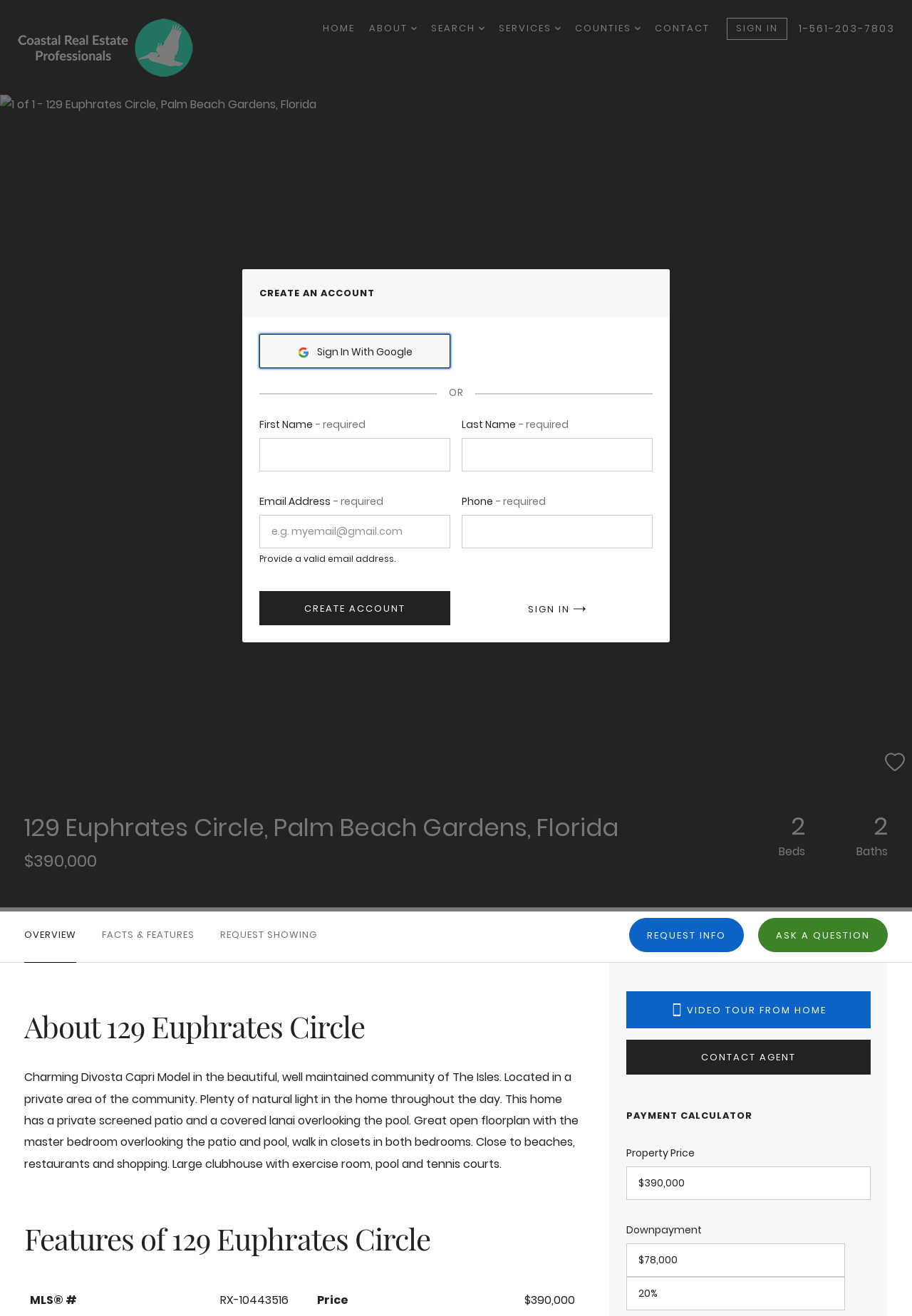Please determine the bounding box coordinates of the element to click on in order to accomplish the following task: "Go to homepage". Ensure the coordinates are four float numbers ranging from 0 to 1, i.e., [left, top, right, bottom].

[0.019, 0.013, 0.354, 0.059]